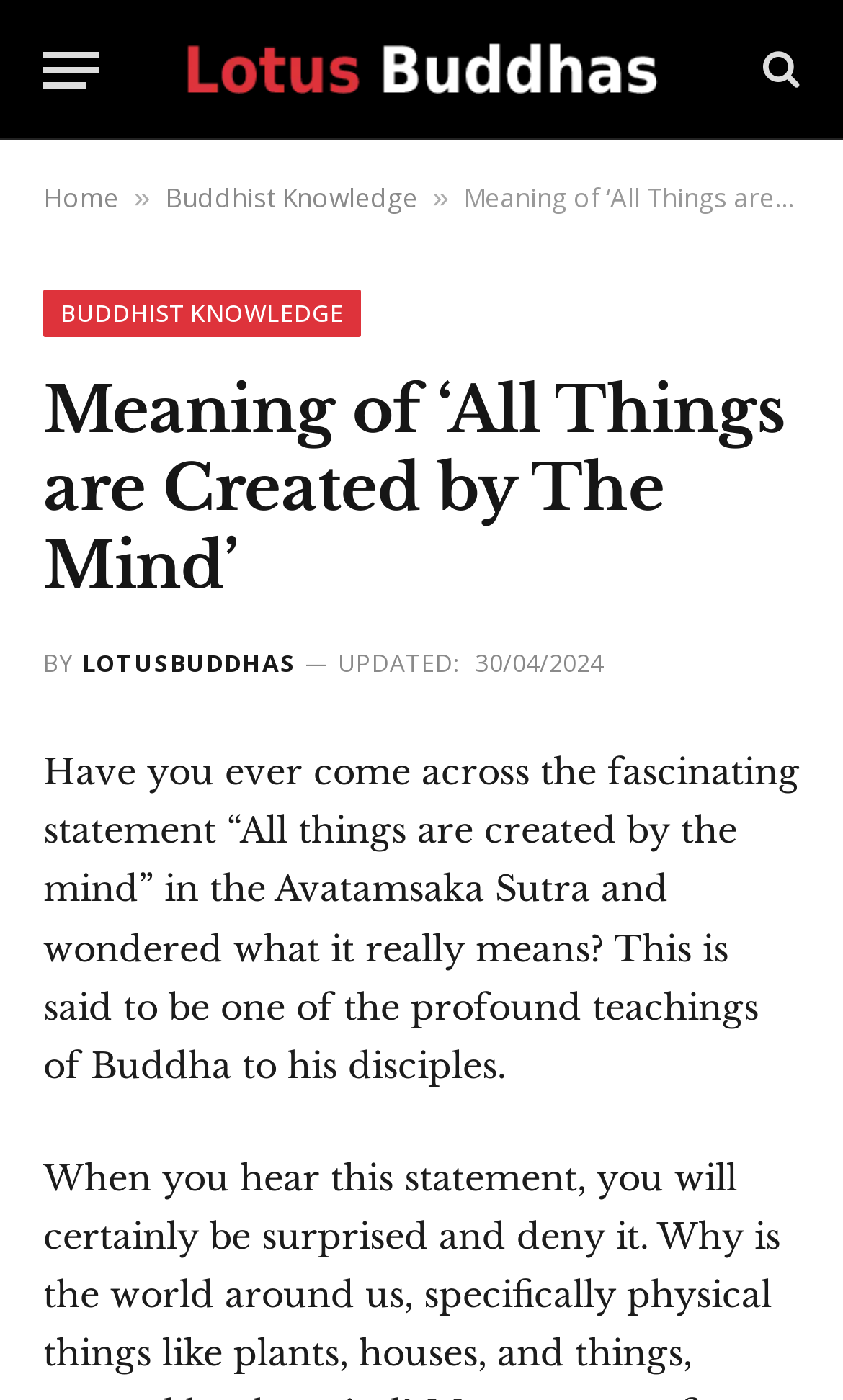Determine the primary headline of the webpage.

Meaning of ‘All Things are Created by The Mind’